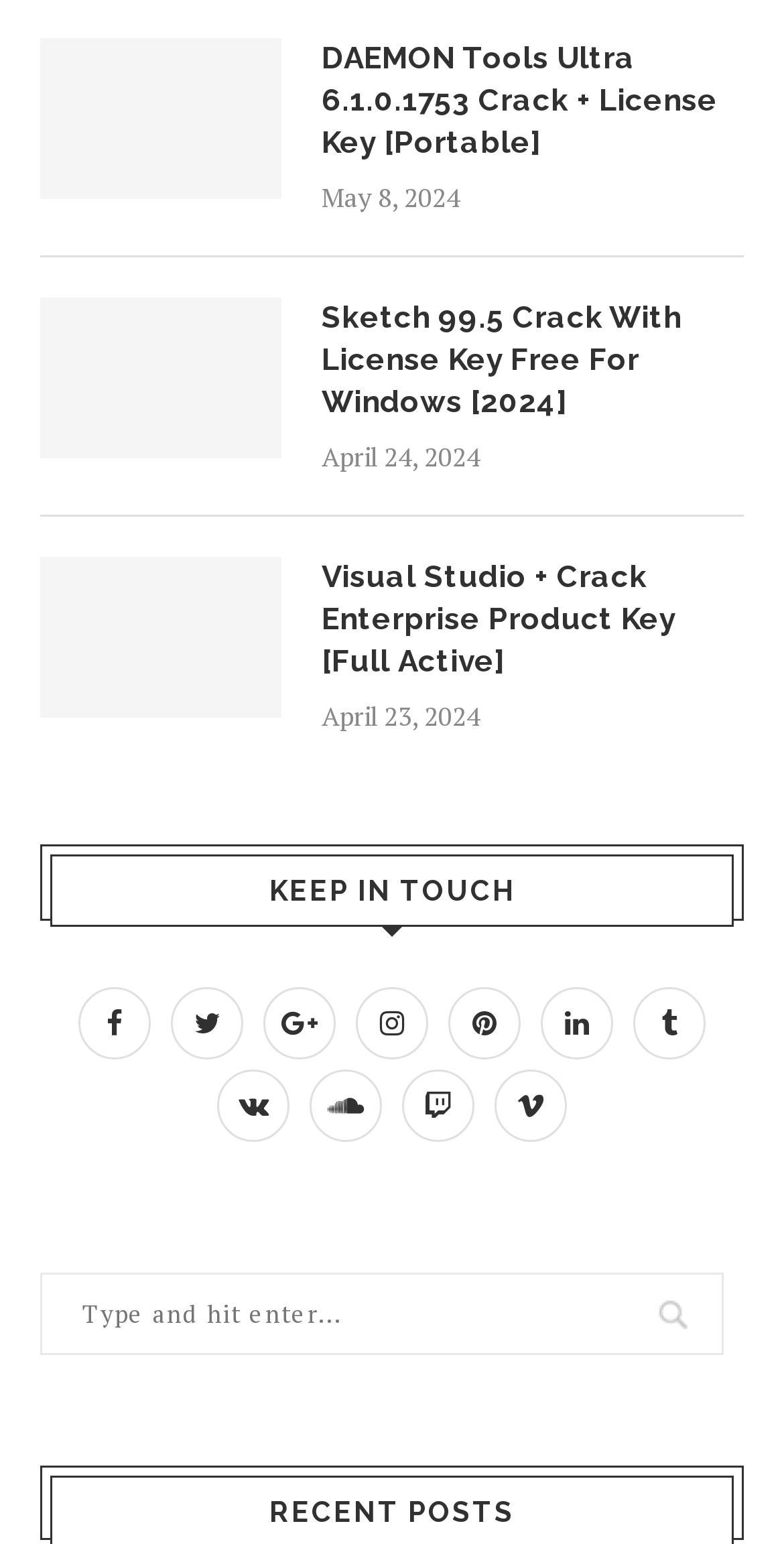Please locate the bounding box coordinates for the element that should be clicked to achieve the following instruction: "Search for software". Ensure the coordinates are given as four float numbers between 0 and 1, i.e., [left, top, right, bottom].

[0.051, 0.824, 0.923, 0.877]